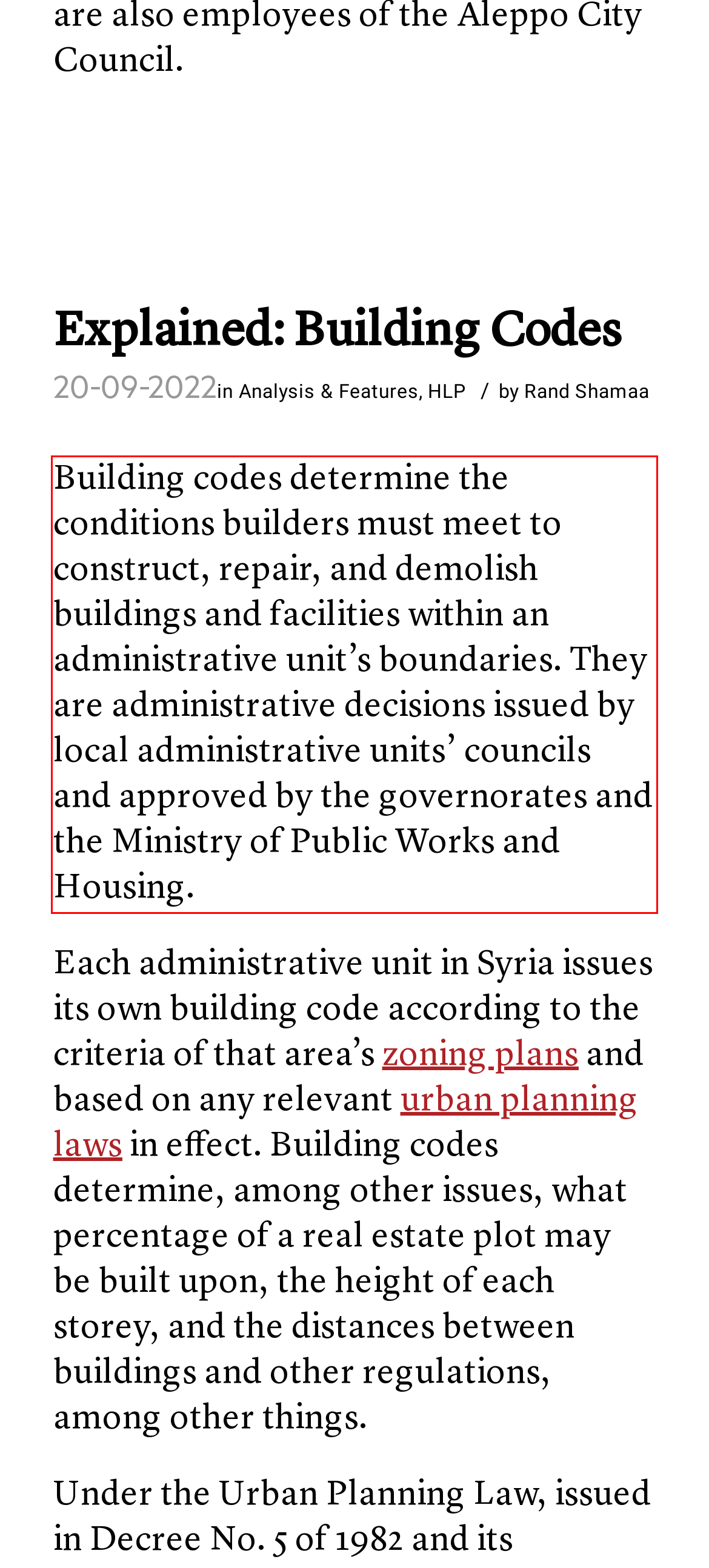You are given a screenshot showing a webpage with a red bounding box. Perform OCR to capture the text within the red bounding box.

Building codes determine the conditions builders must meet to construct, repair, and demolish buildings and facilities within an administrative unit’s boundaries. They are administrative decisions issued by local administrative units’ councils and approved by the governorates and the Ministry of Public Works and Housing.